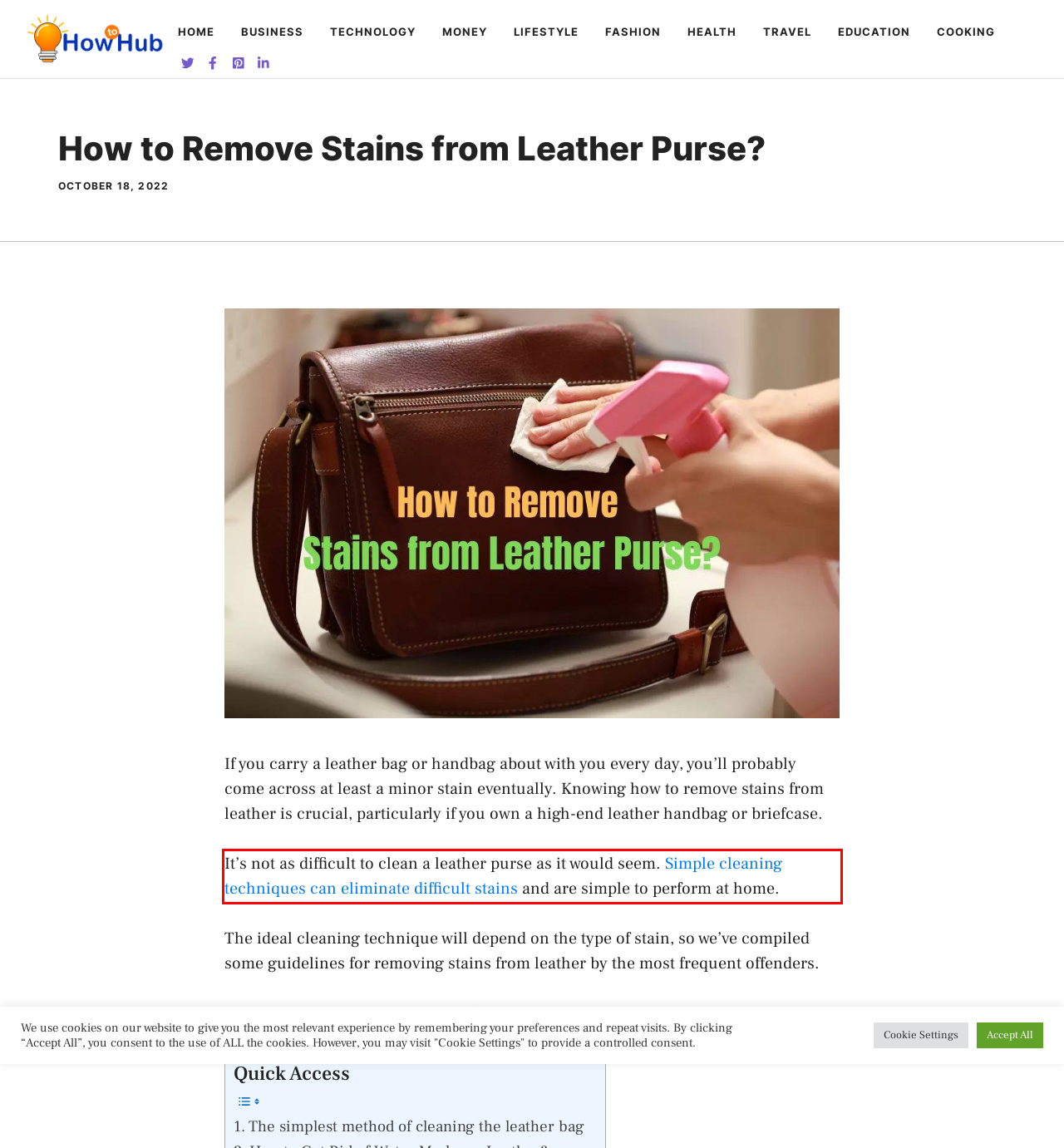Look at the webpage screenshot and recognize the text inside the red bounding box.

It’s not as difficult to clean a leather purse as it would seem. Simple cleaning techniques can eliminate difficult stains and are simple to perform at home.